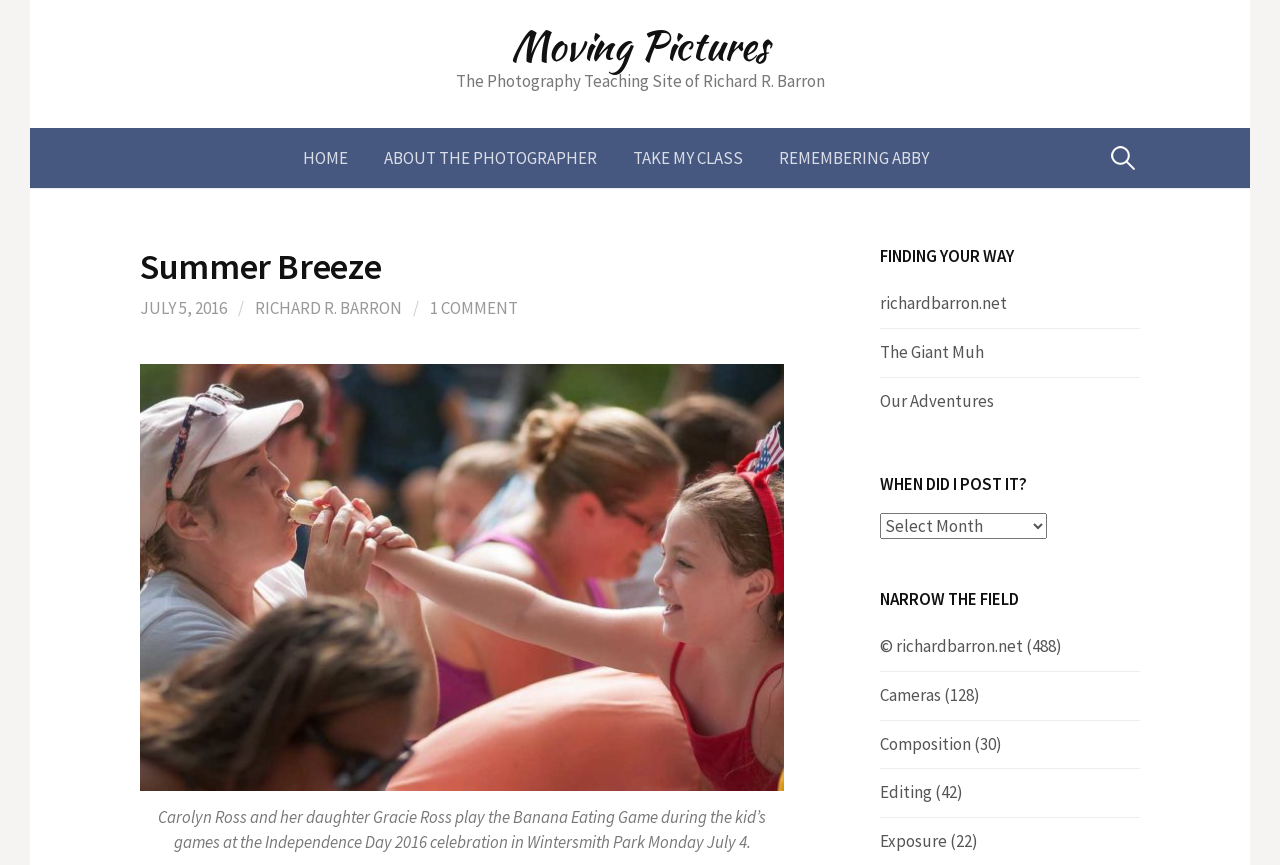Using the given element description, provide the bounding box coordinates (top-left x, top-left y, bottom-right x, bottom-right y) for the corresponding UI element in the screenshot: Home

[0.237, 0.148, 0.286, 0.217]